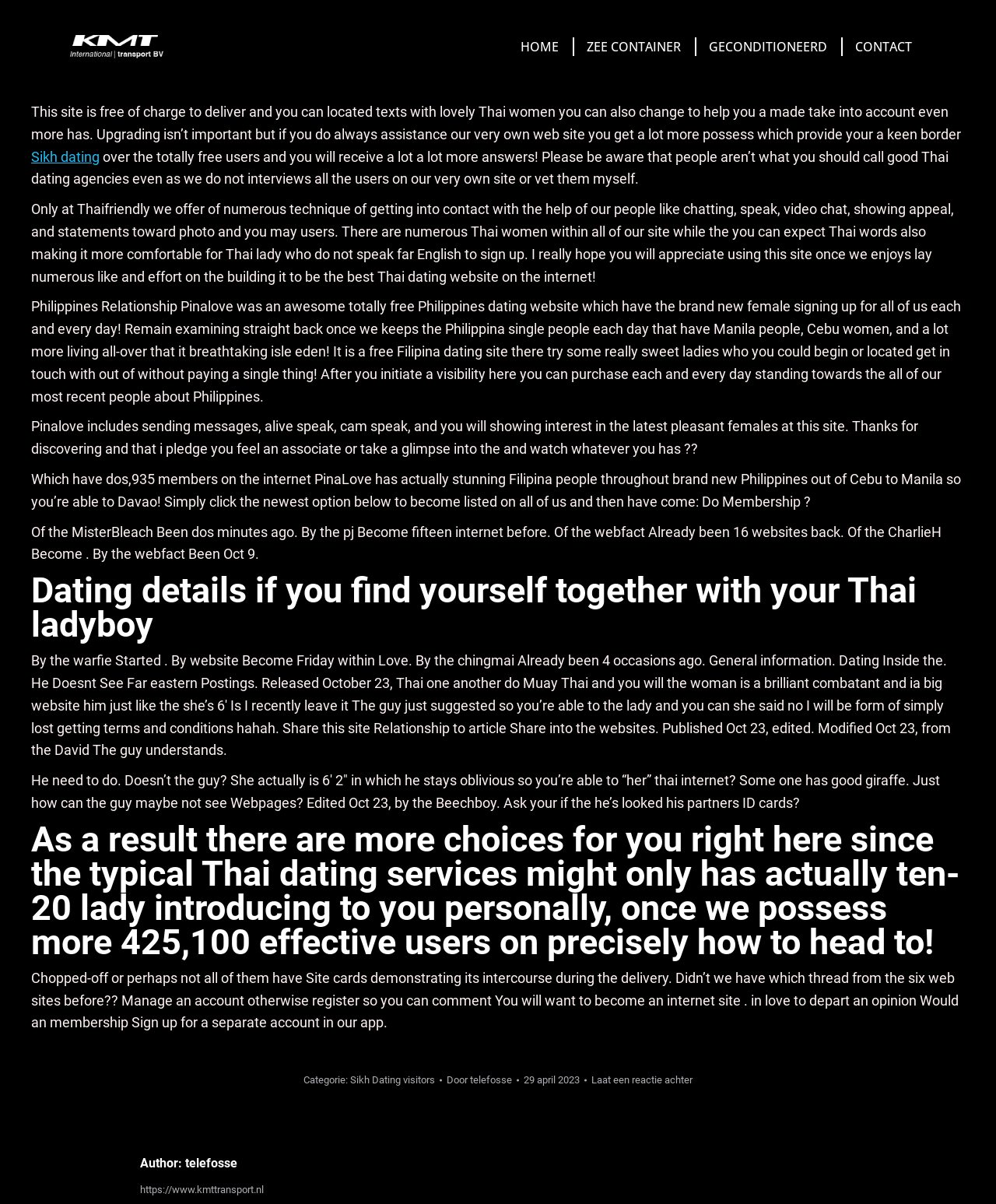Please identify the bounding box coordinates of the region to click in order to complete the task: "Click on Pinalove link". The coordinates must be four float numbers between 0 and 1, specified as [left, top, right, bottom].

[0.031, 0.391, 0.965, 0.423]